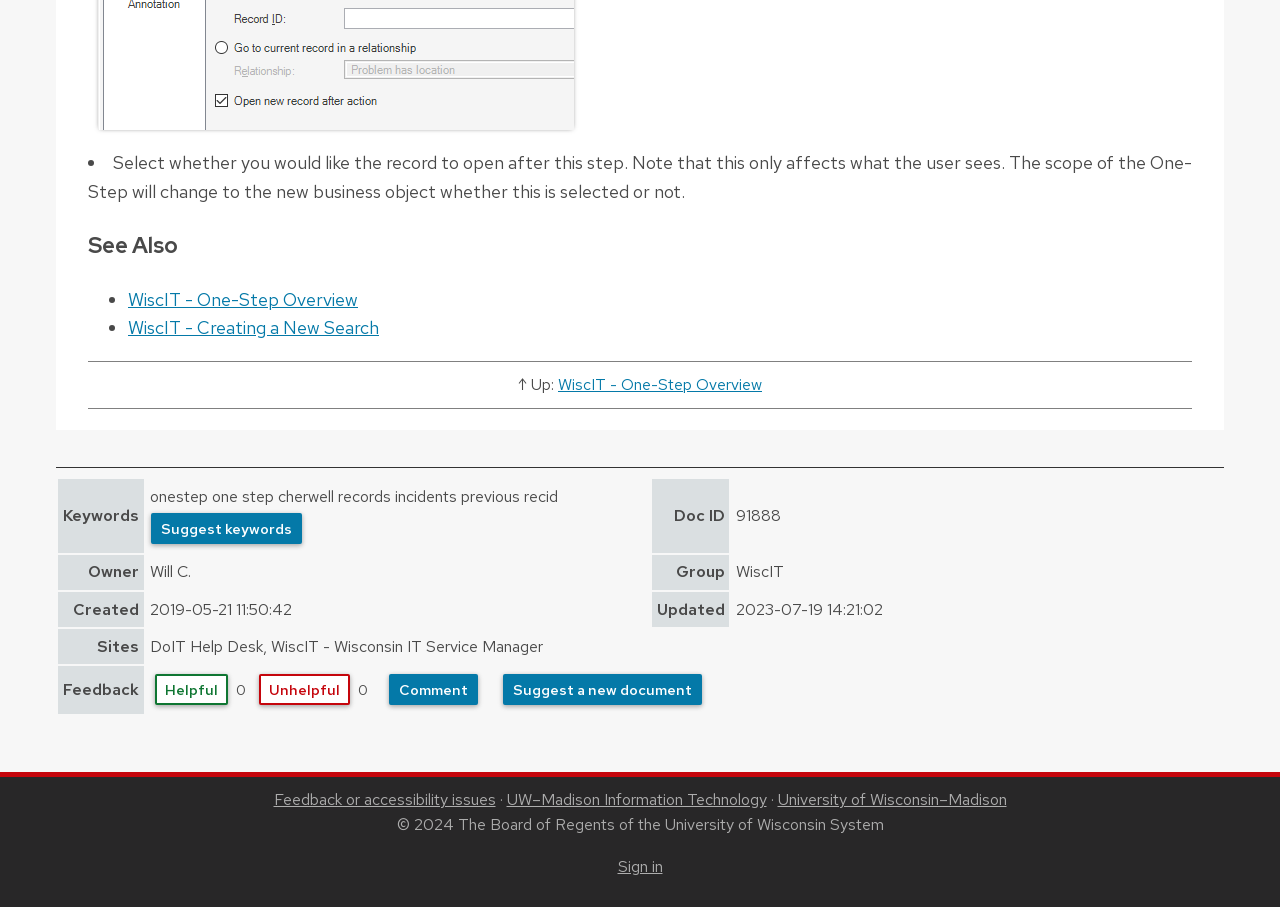Can you specify the bounding box coordinates of the area that needs to be clicked to fulfill the following instruction: "Select the 'Suggest keywords' link"?

[0.118, 0.565, 0.236, 0.6]